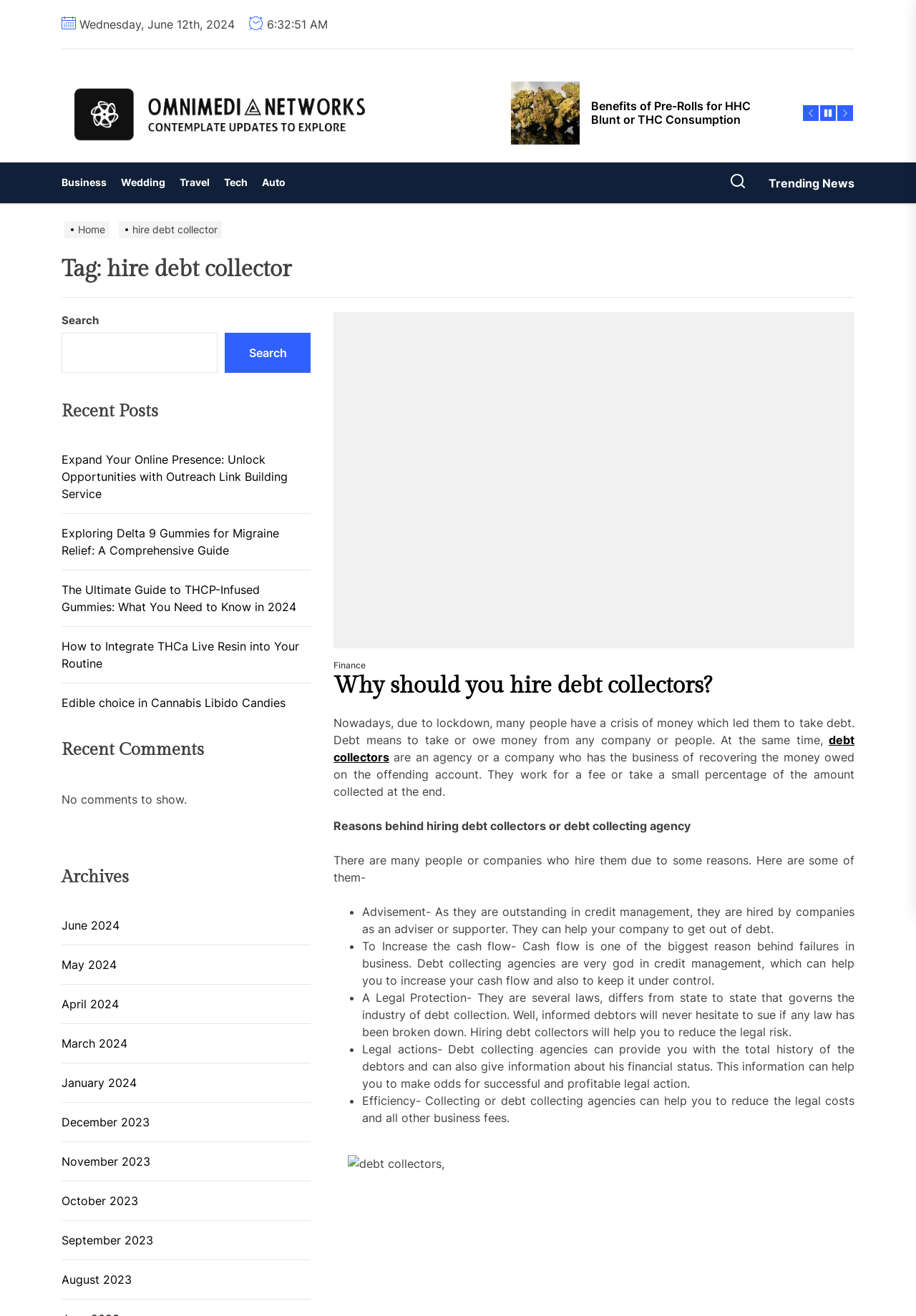Please extract the webpage's main title and generate its text content.

Tag: hire debt collector